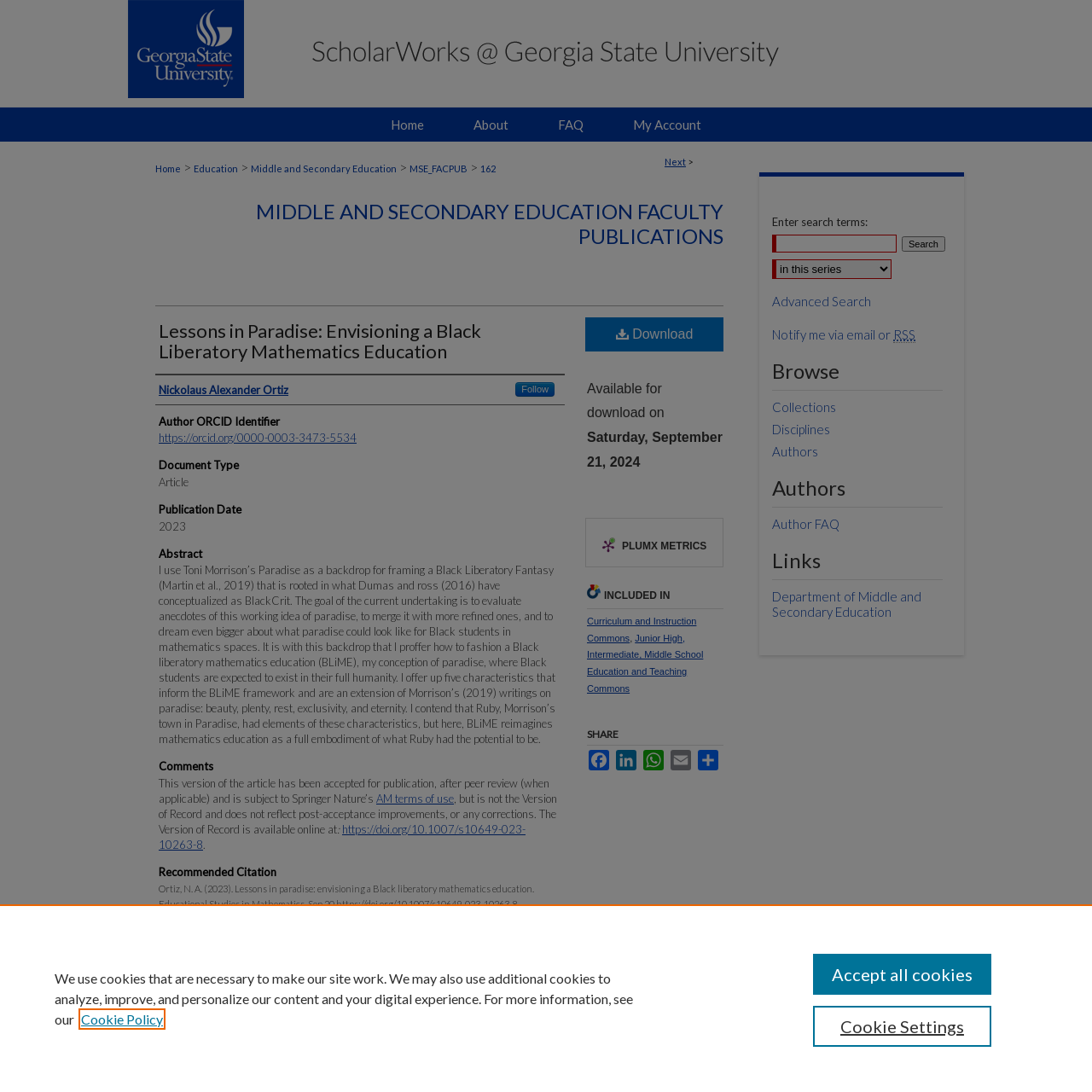Specify the bounding box coordinates of the area to click in order to execute this command: 'Browse collections'. The coordinates should consist of four float numbers ranging from 0 to 1, and should be formatted as [left, top, right, bottom].

[0.707, 0.365, 0.883, 0.38]